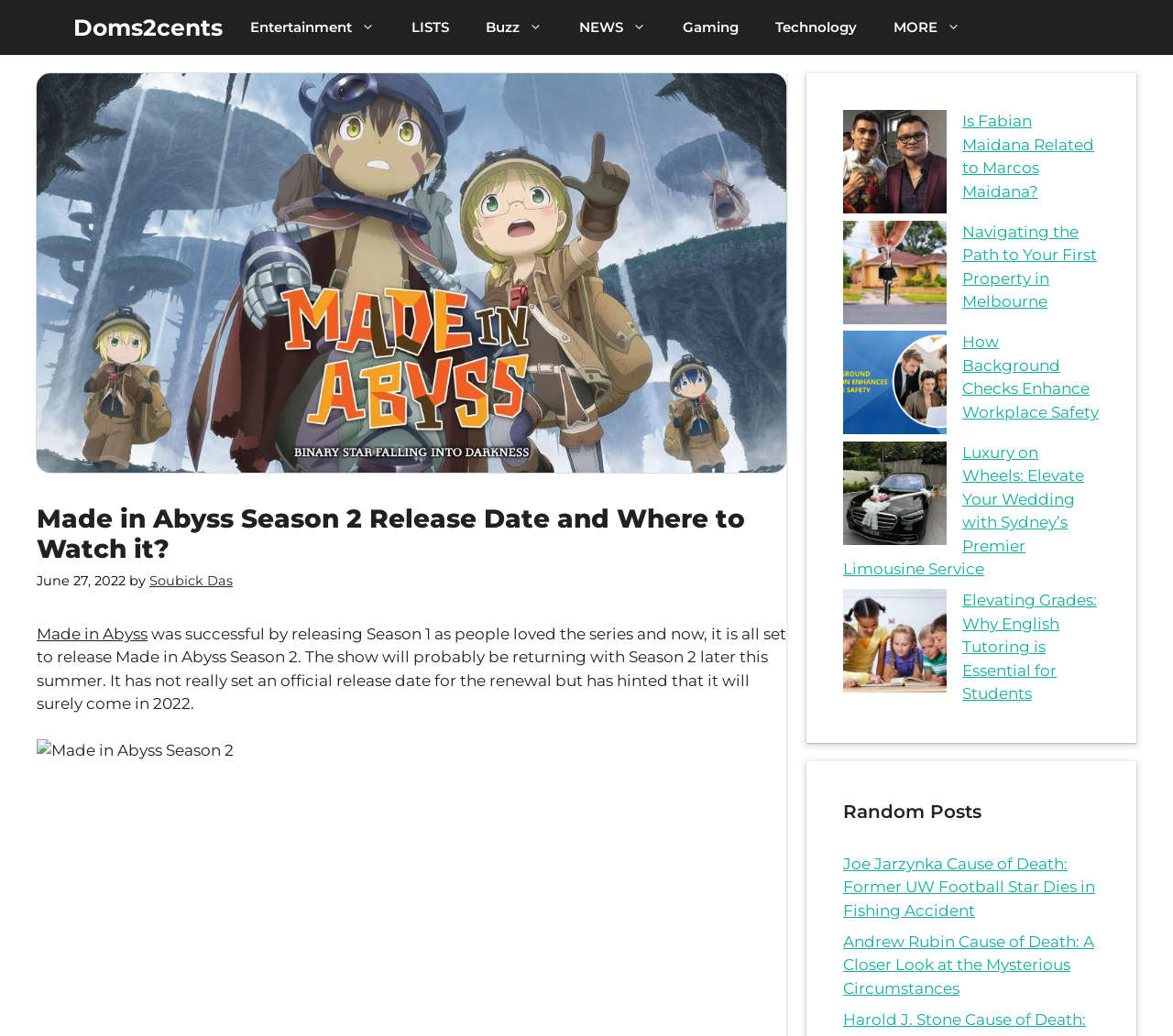Pinpoint the bounding box coordinates of the element you need to click to execute the following instruction: "Navigate to the 'Entertainment' page". The bounding box should be represented by four float numbers between 0 and 1, in the format [left, top, right, bottom].

[0.198, 0.0, 0.335, 0.053]